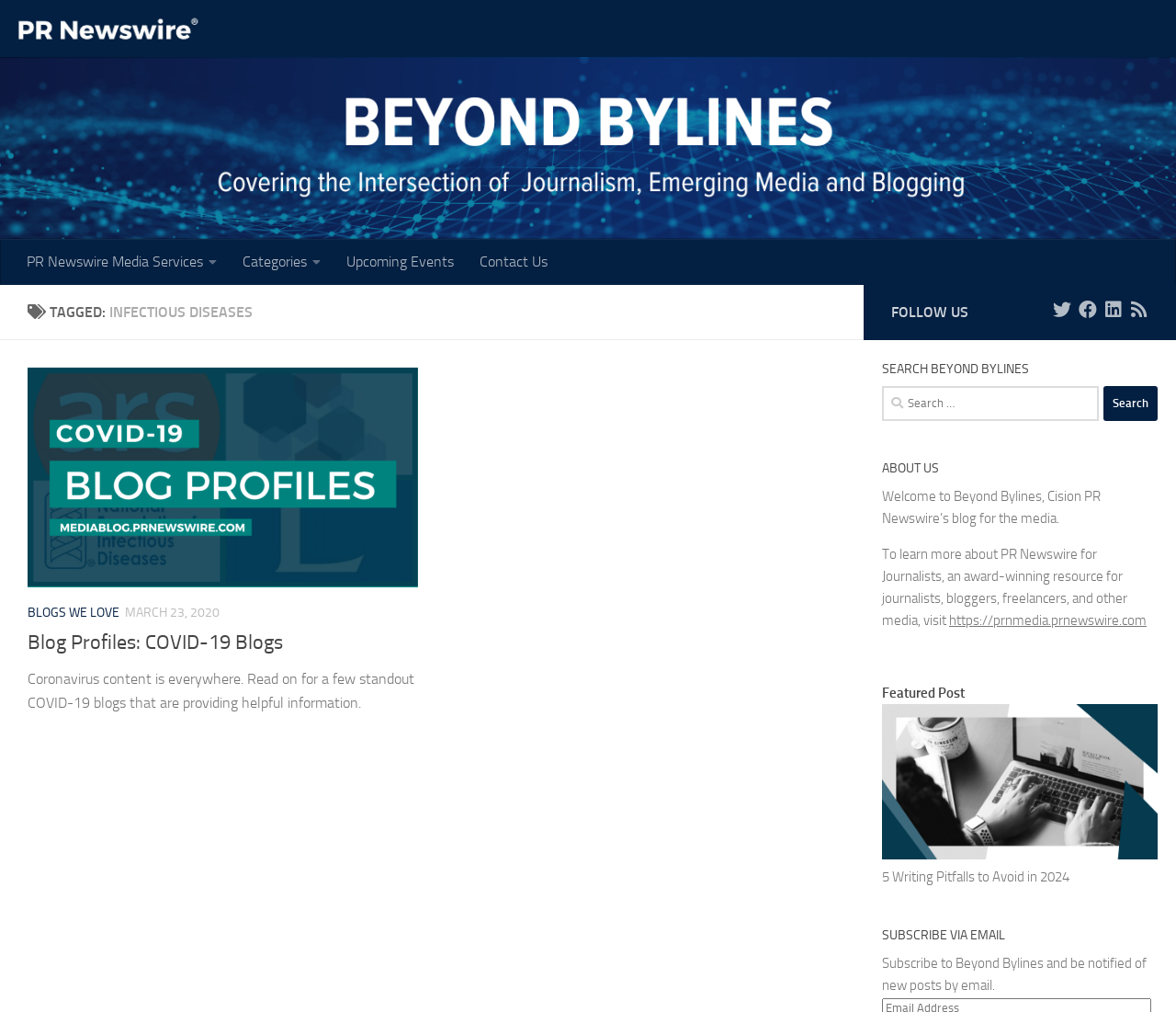Please determine the heading text of this webpage.

TAGGED: INFECTIOUS DISEASES